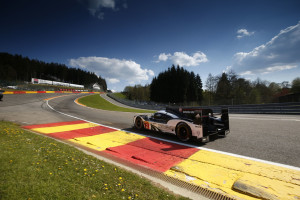What is the color of the sky in the background?
Can you give a detailed and elaborate answer to the question?

The caption describes the background of the image, featuring lush forested areas and a clear blue sky, which enhances the visual drama of this motorsport event.